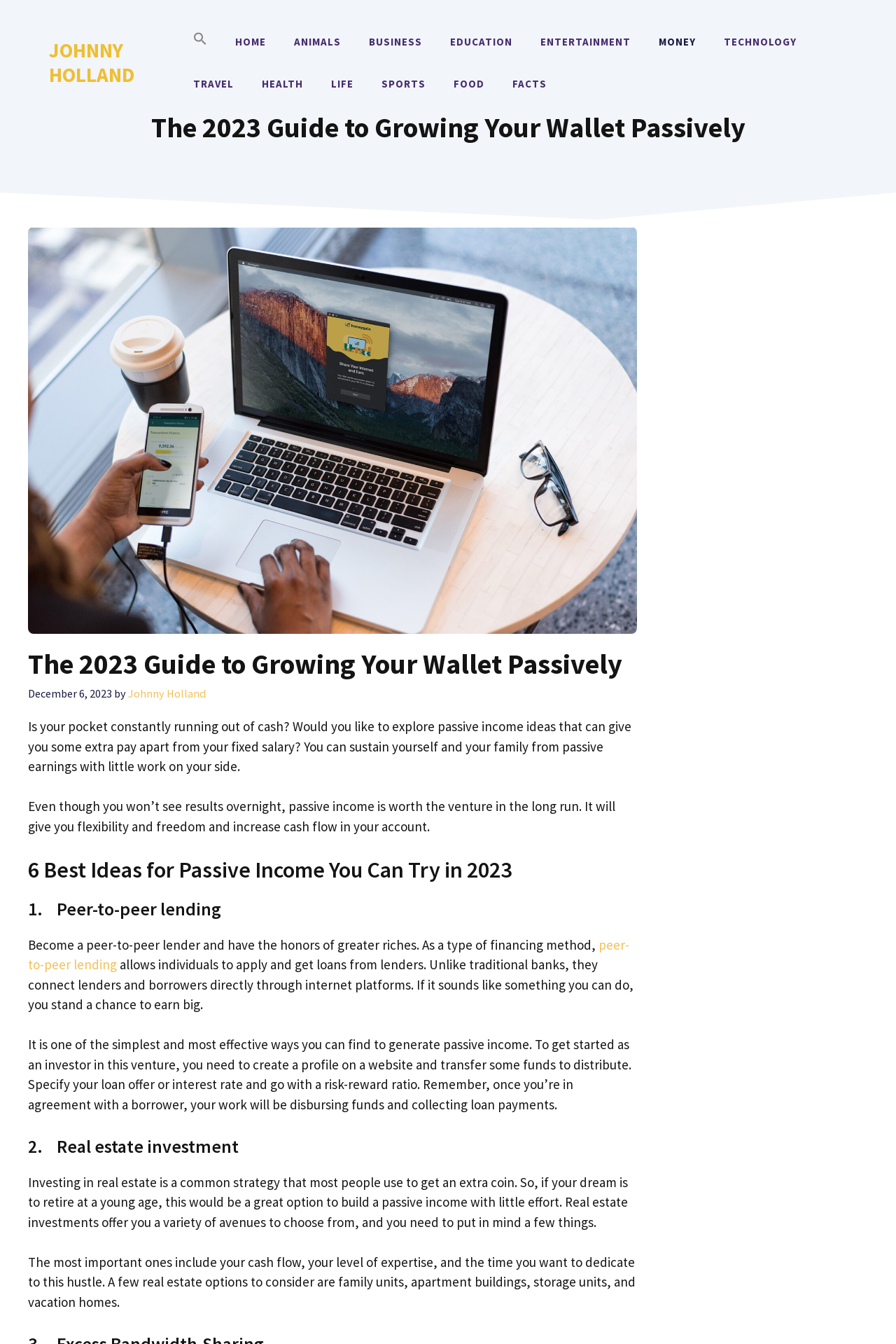How many passive income ideas are mentioned in the article?
Using the screenshot, give a one-word or short phrase answer.

At least 2